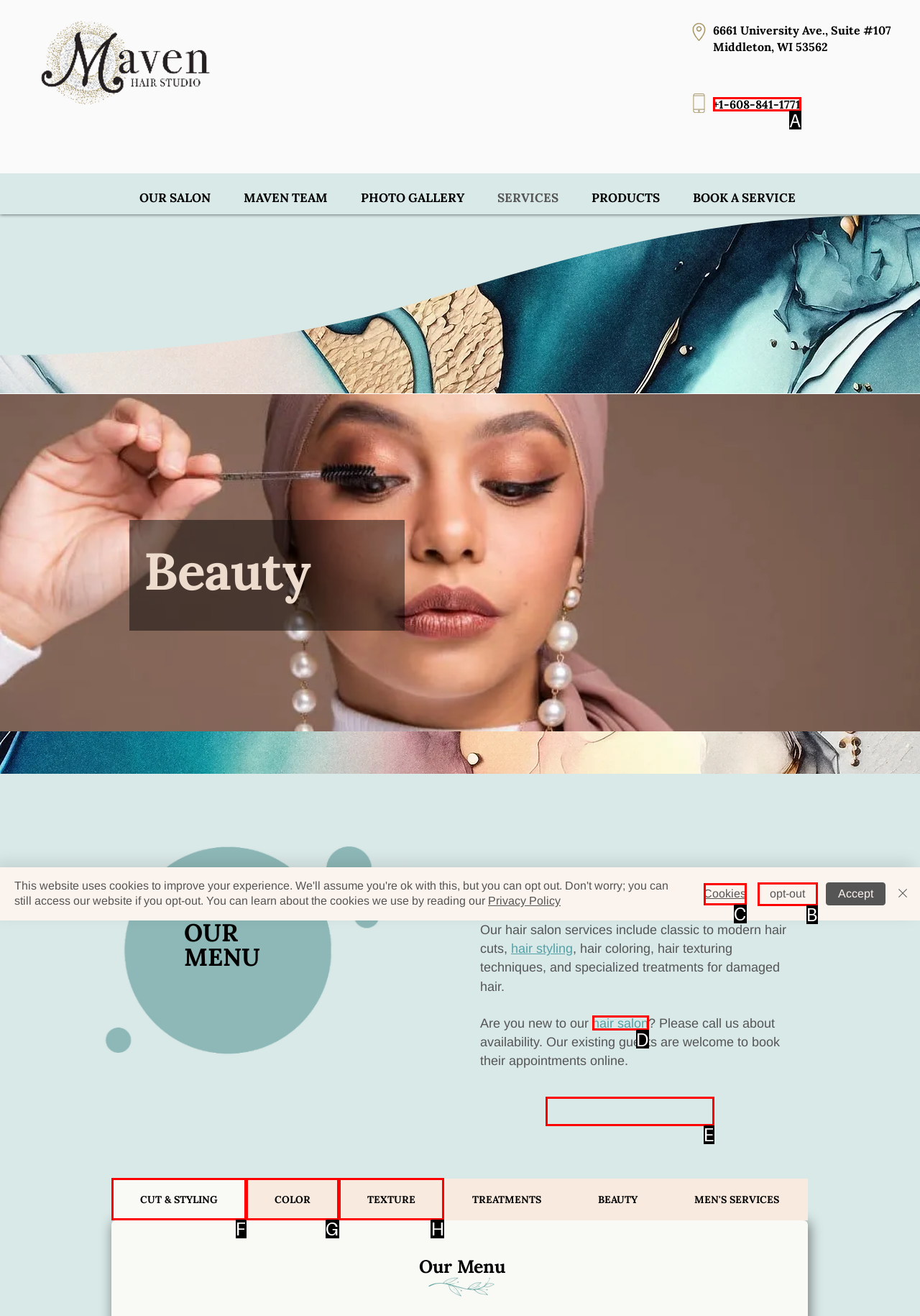From the choices provided, which HTML element best fits the description: +1-608-841-1771? Answer with the appropriate letter.

A